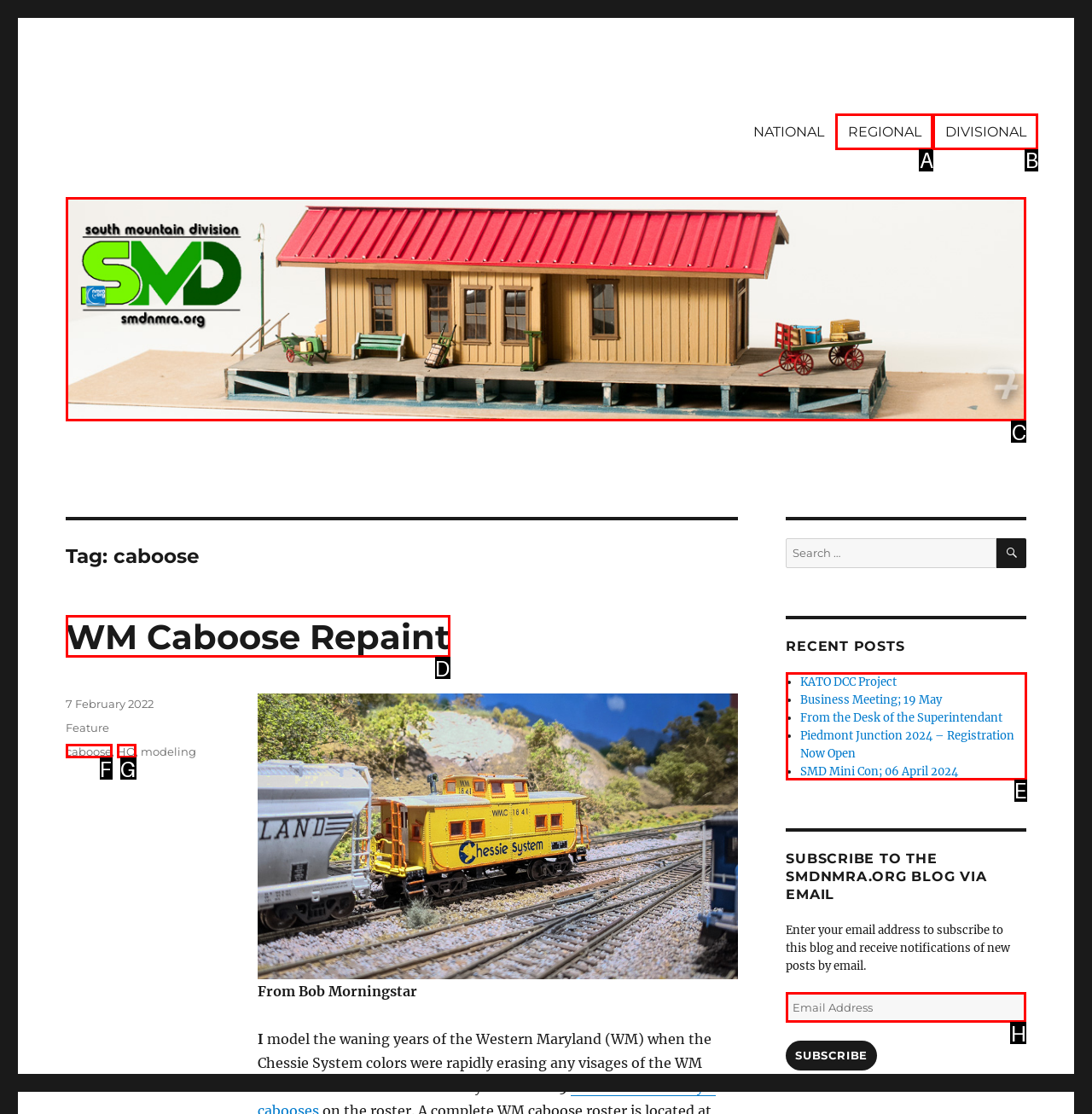Pick the right letter to click to achieve the task: View recent posts
Answer with the letter of the correct option directly.

E